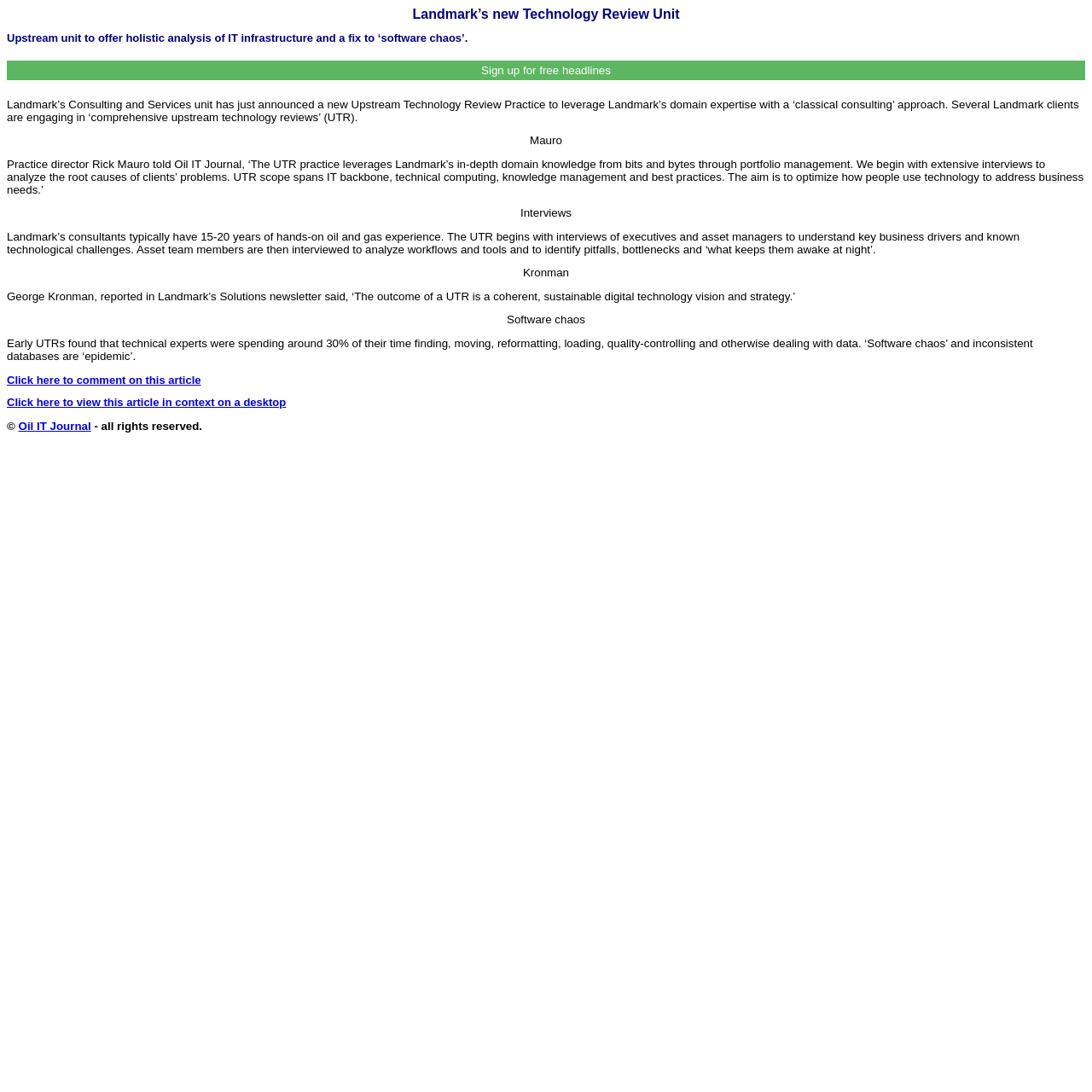Locate the bounding box coordinates for the element described below: "Sign up for free headlines". The coordinates must be four float values between 0 and 1, formatted as [left, top, right, bottom].

[0.006, 0.055, 0.994, 0.073]